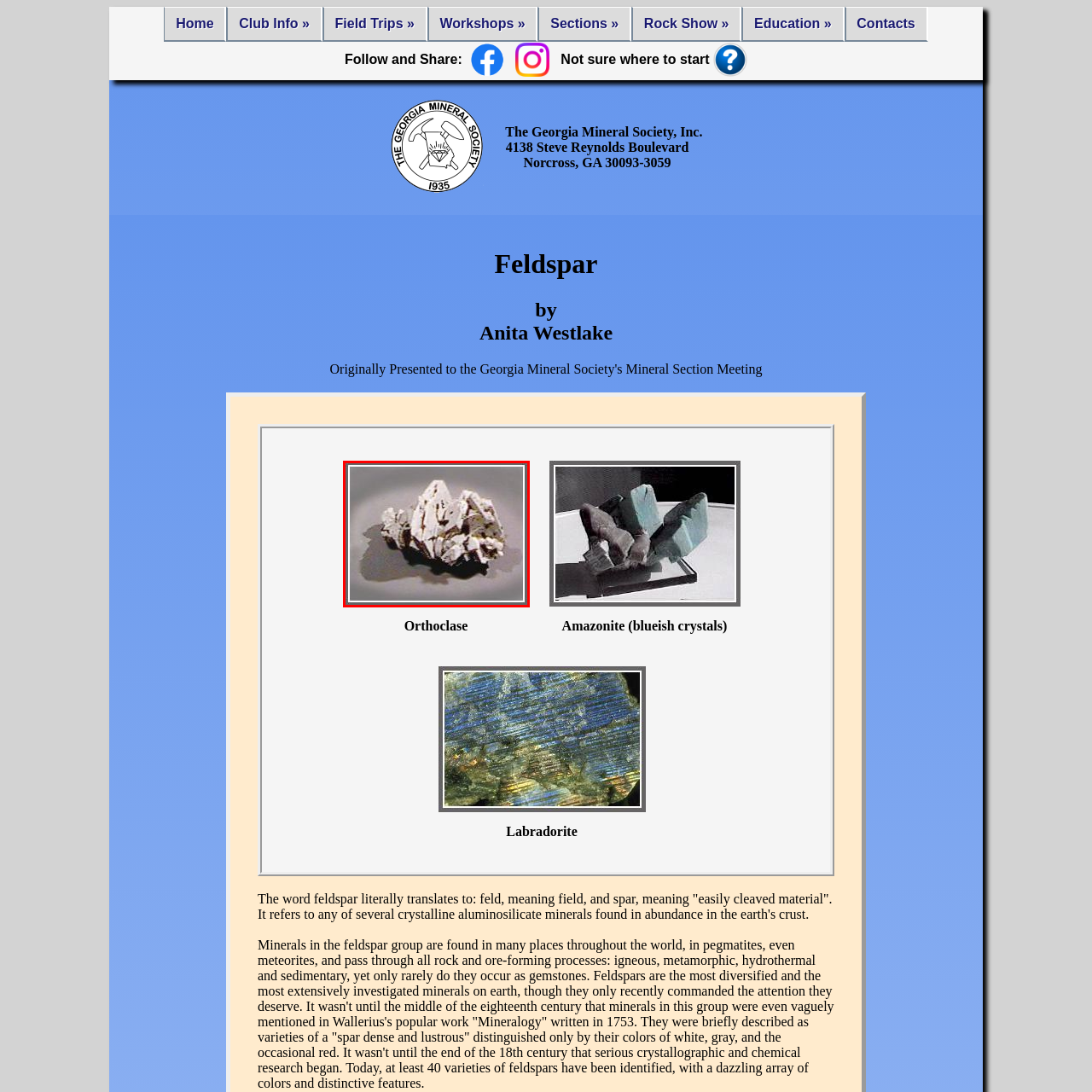Please analyze the image enclosed within the red bounding box and provide a comprehensive answer to the following question based on the image: What is the significance of orthoclase in petrology?

According to the caption, orthoclase is often studied for its significance in petrology, which implies that it plays a crucial role in the field of petrology, likely due to its common occurrence in igneous rocks and its importance in understanding geological processes.